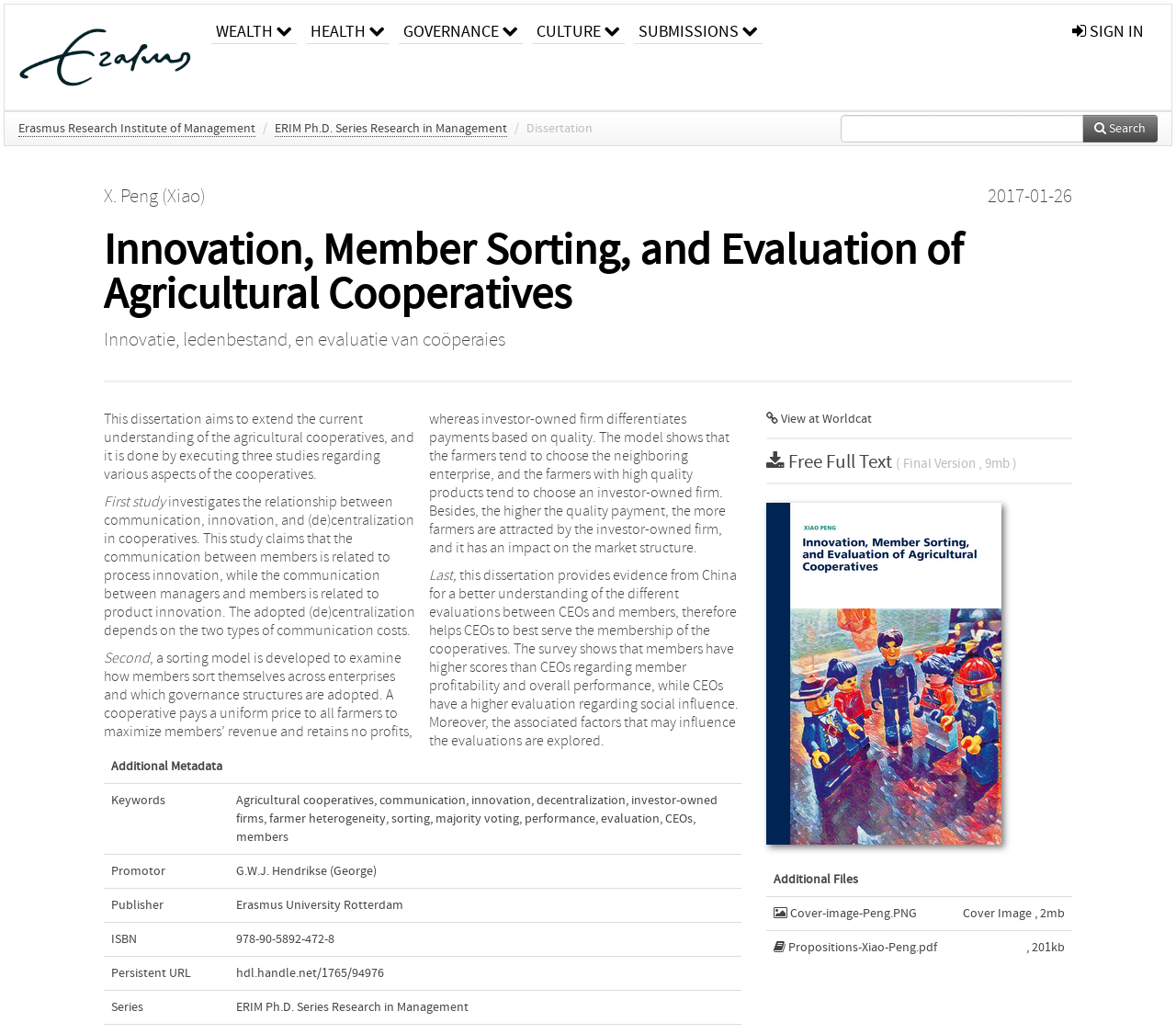Please find the bounding box coordinates of the element that needs to be clicked to perform the following instruction: "Download the cover image". The bounding box coordinates should be four float numbers between 0 and 1, represented as [left, top, right, bottom].

[0.672, 0.876, 0.779, 0.891]